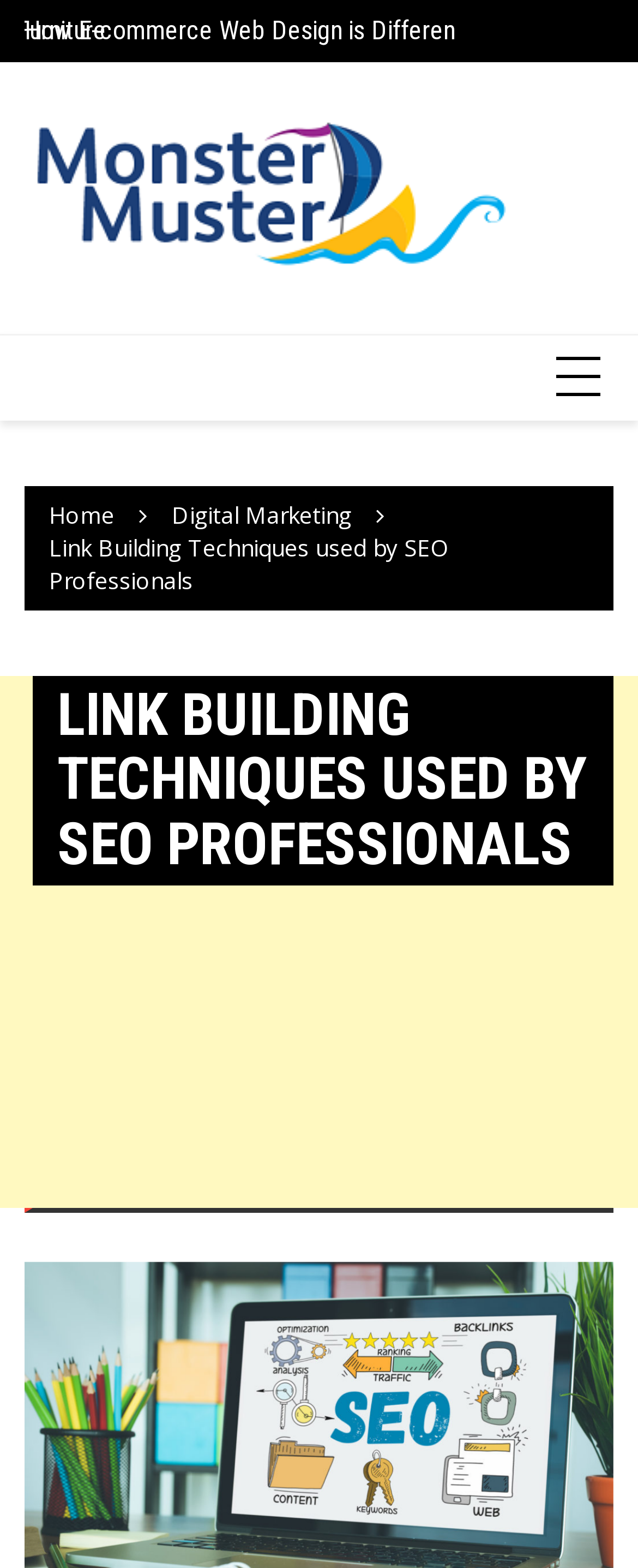Respond to the question below with a single word or phrase: What is the first link on the webpage?

Skip to content